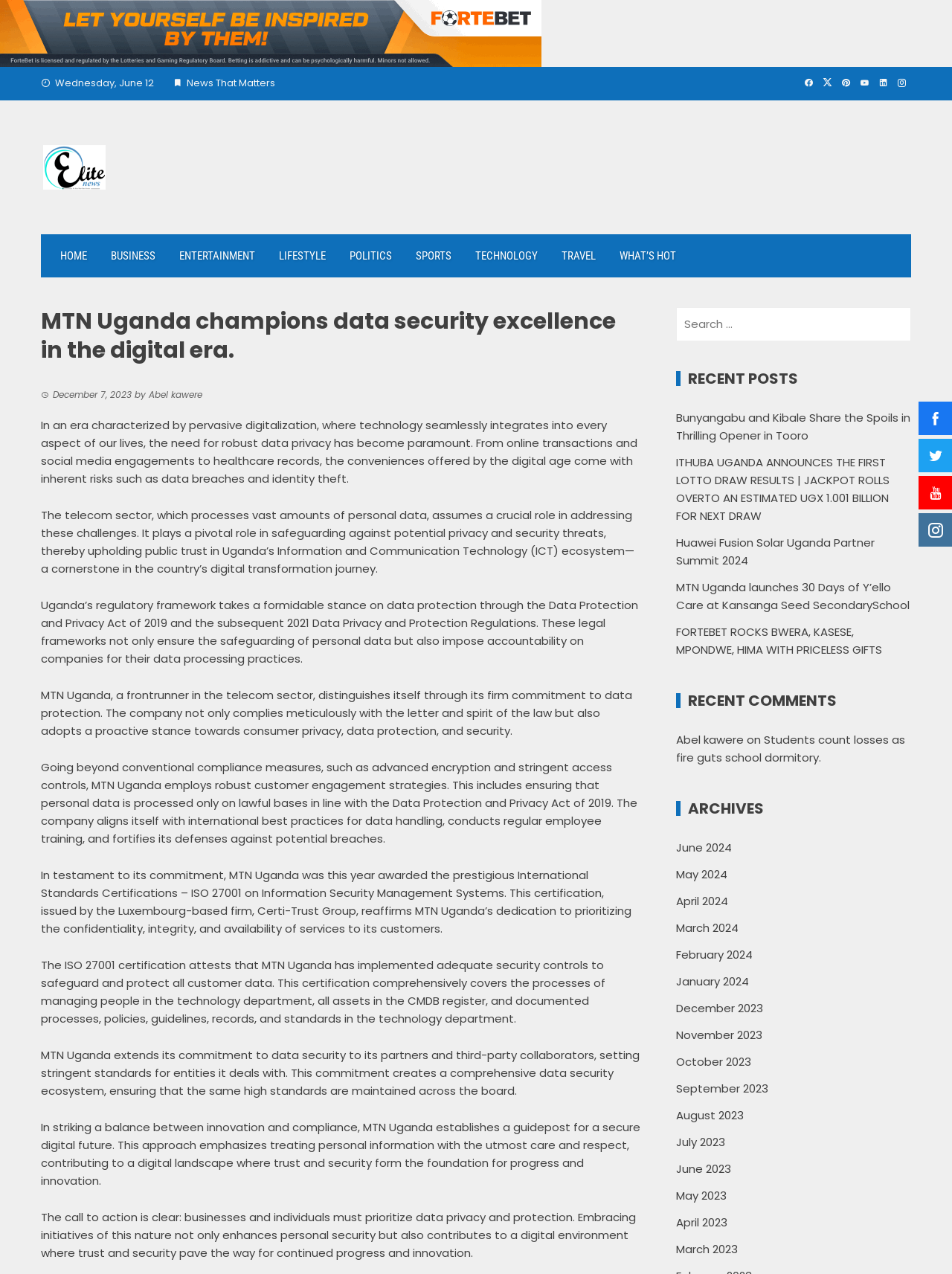What is the purpose of MTN Uganda's data security measures? Refer to the image and provide a one-word or short phrase answer.

To safeguard customer data